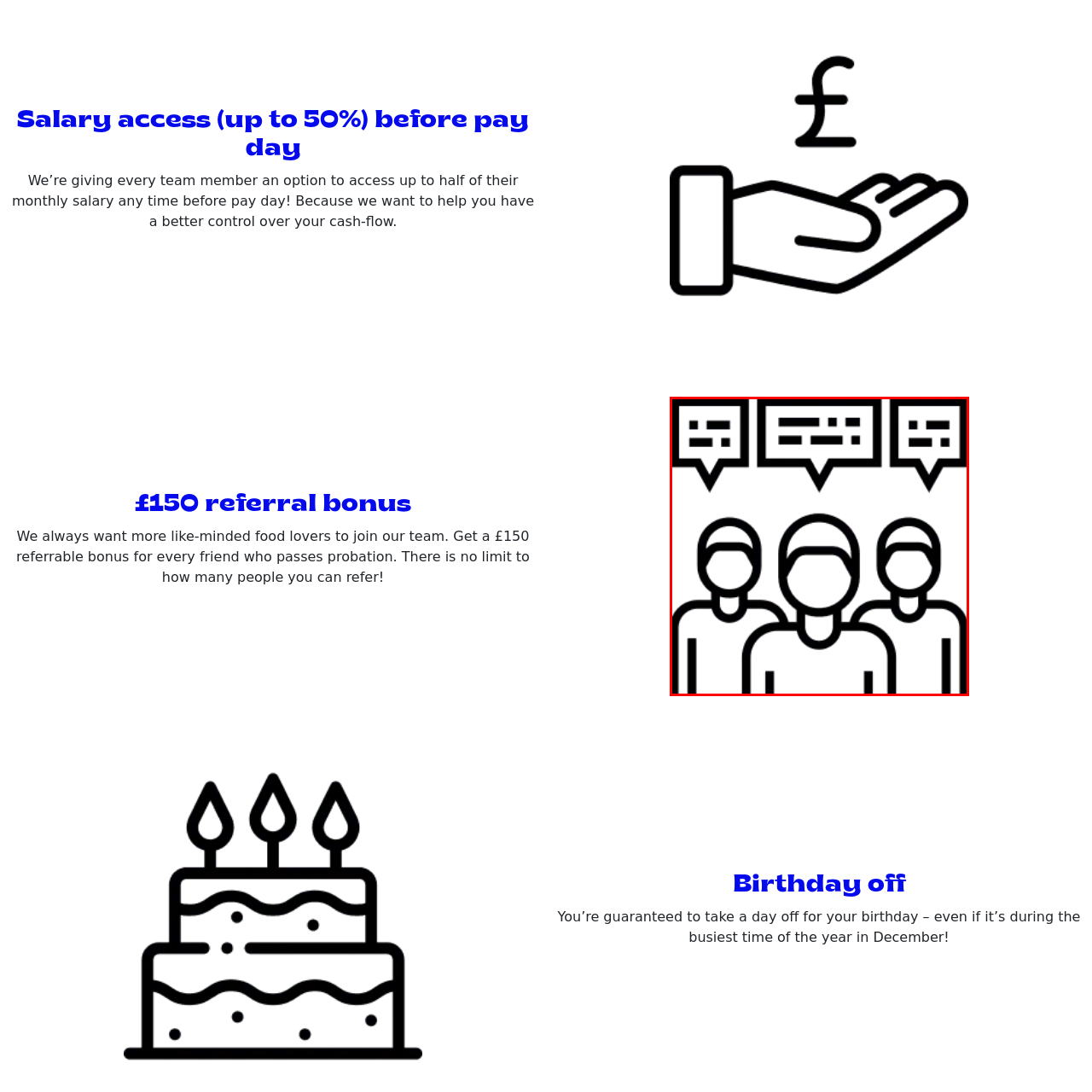Analyze the image encased in the red boundary, What is the design style of the illustration?
 Respond using a single word or phrase.

Minimalist line art